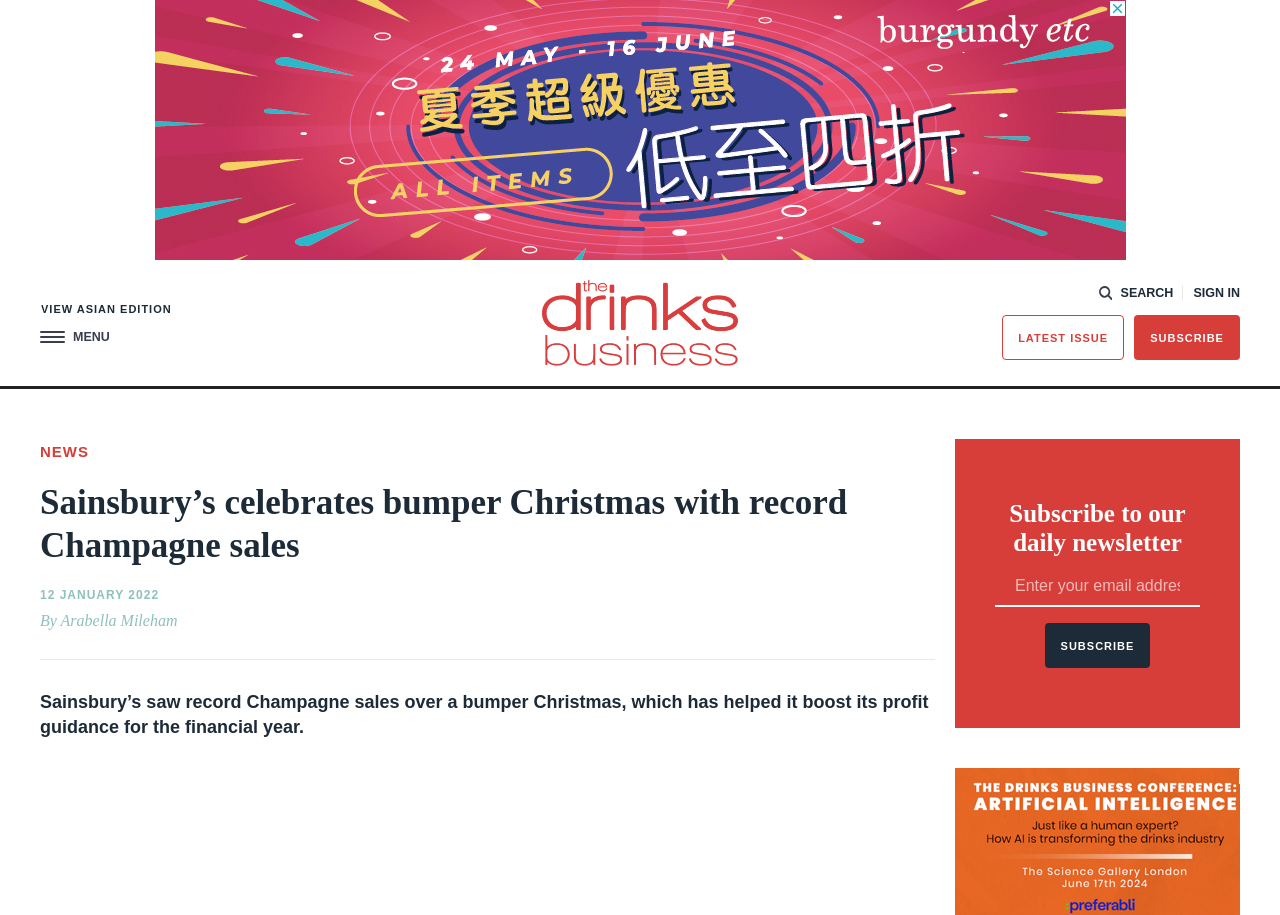What is the topic of the article?
Answer the question with a single word or phrase, referring to the image.

Sainsbury's Champagne sales